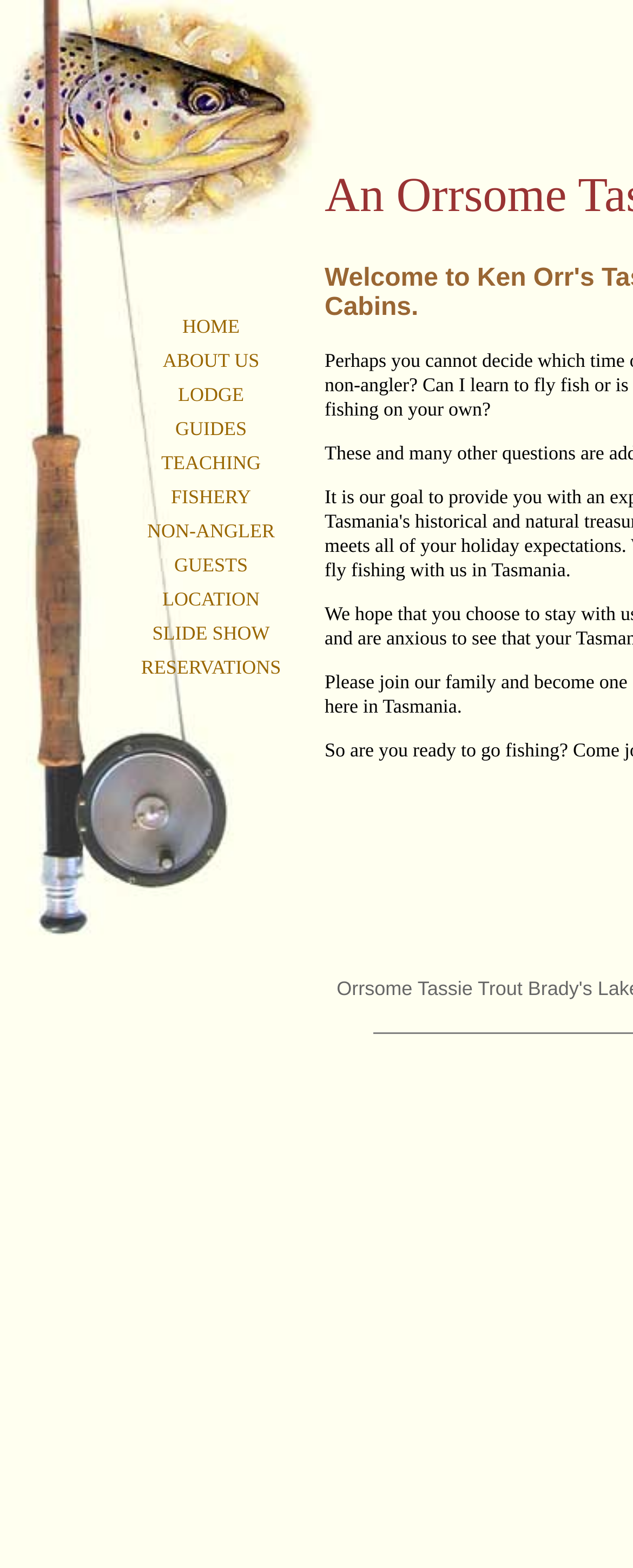Locate the UI element described by SLIDE SHOW in the provided webpage screenshot. Return the bounding box coordinates in the format (top-left x, top-left y, bottom-right x, bottom-right y), ensuring all values are between 0 and 1.

[0.241, 0.396, 0.426, 0.411]